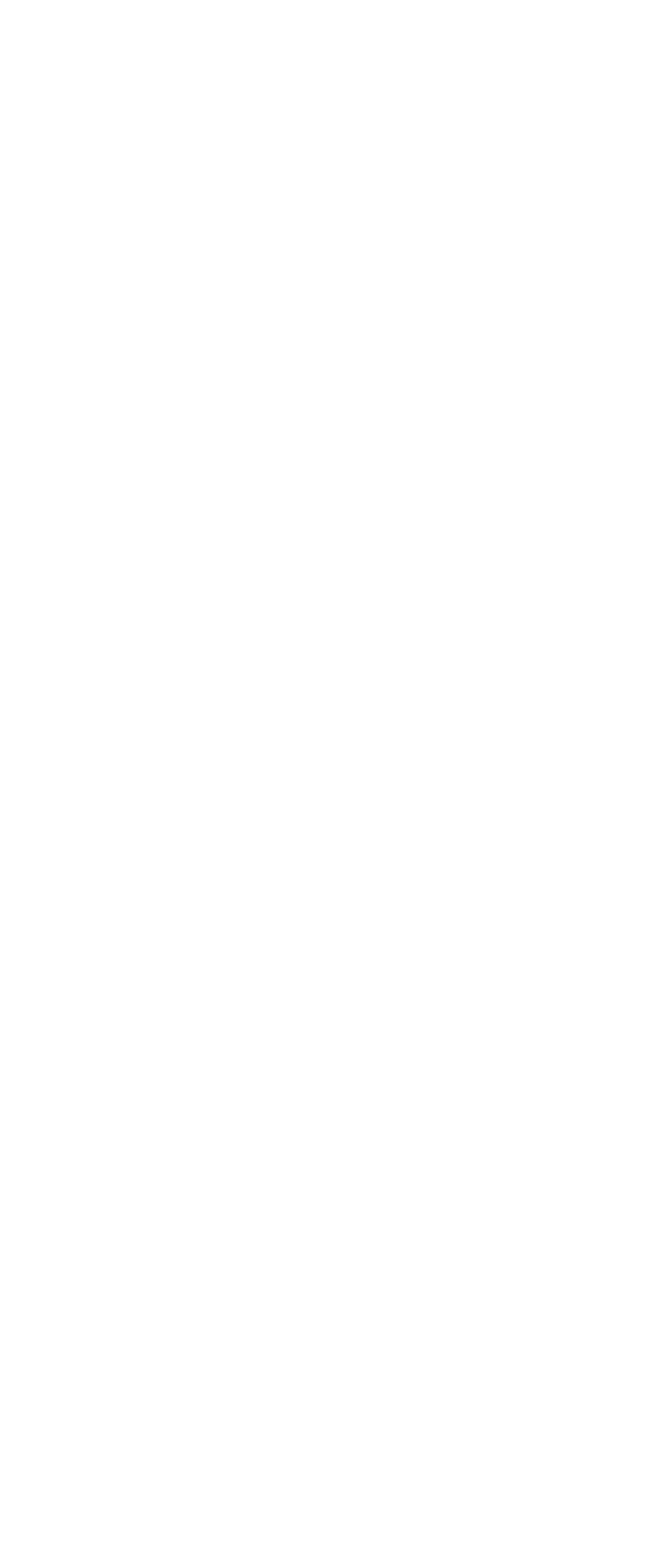Can you provide the bounding box coordinates for the element that should be clicked to implement the instruction: "Read the medical disclaimer"?

[0.026, 0.96, 0.321, 0.977]